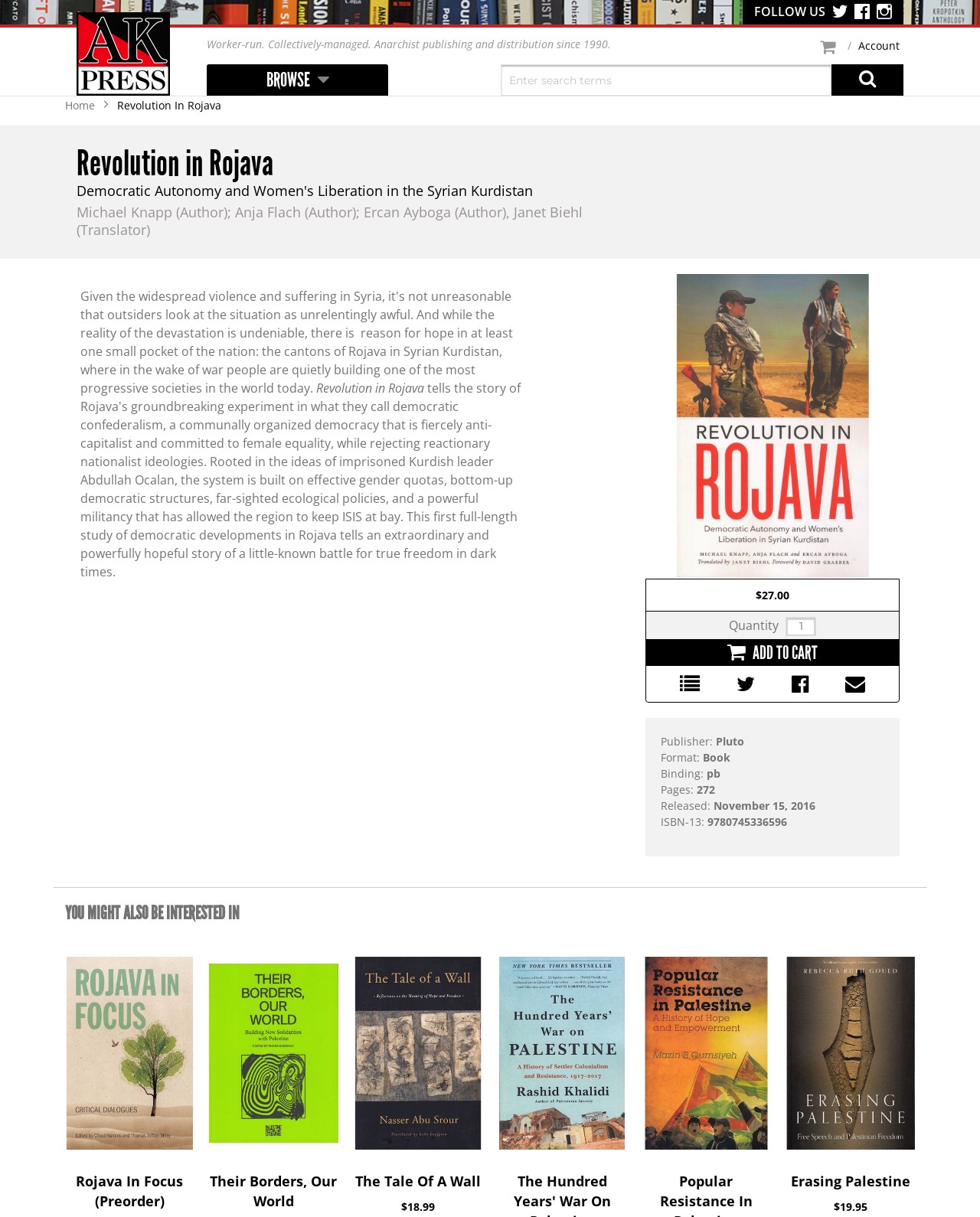Use one word or a short phrase to answer the question provided: 
What is the name of the publisher of the book 'Revolution in Rojava'?

Pluto